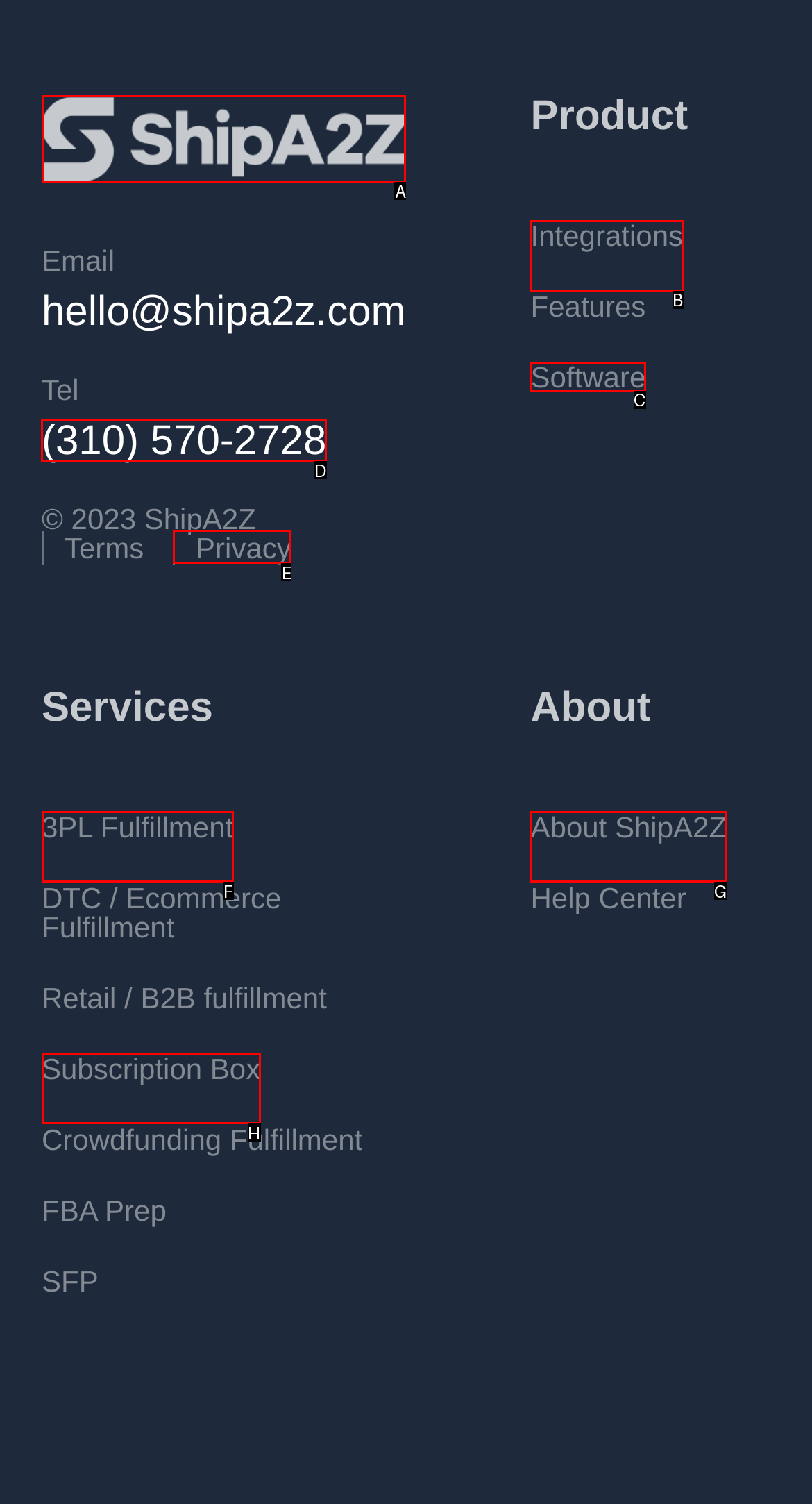Which HTML element should be clicked to fulfill the following task: Call us?
Reply with the letter of the appropriate option from the choices given.

D